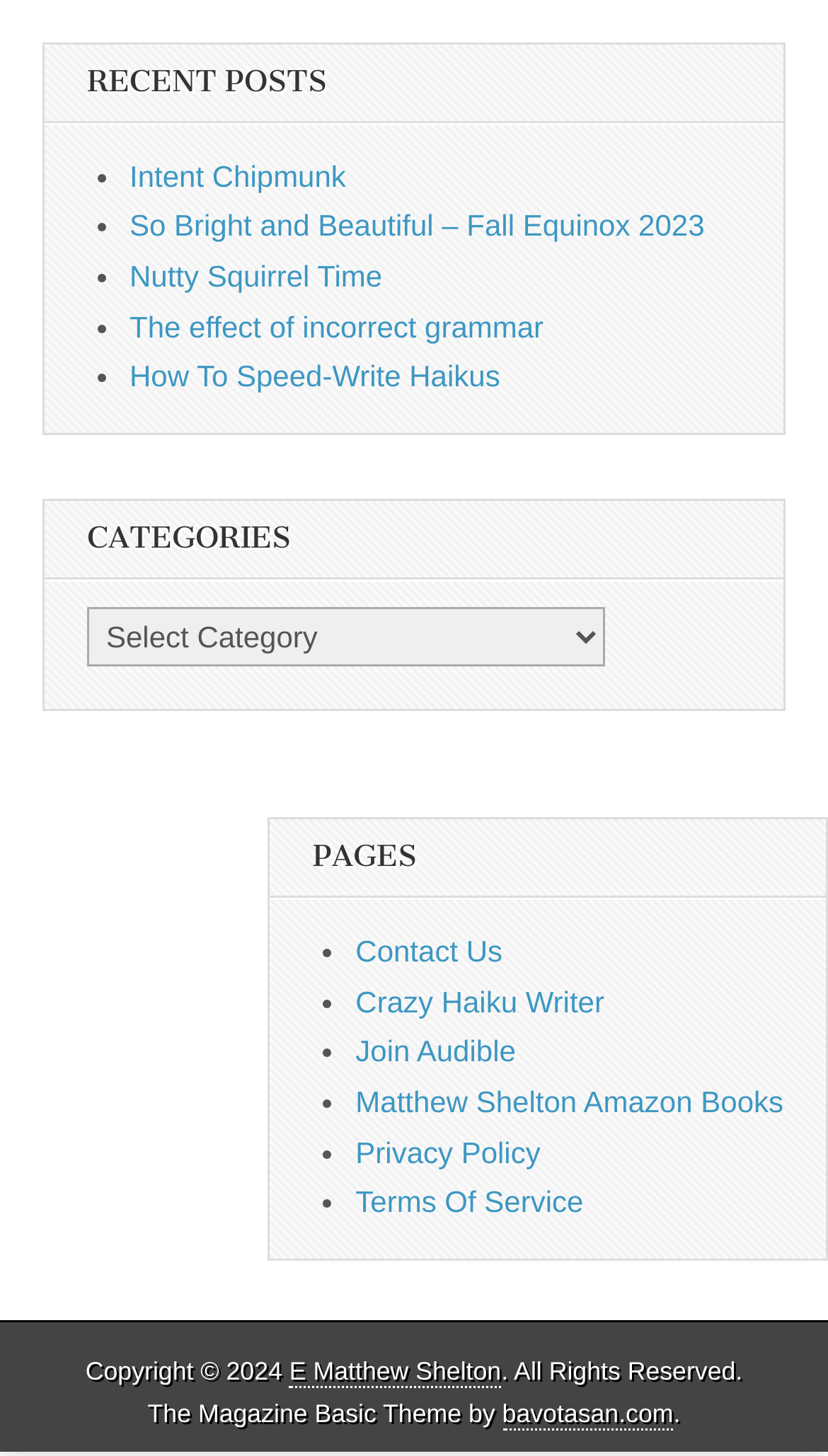Select the bounding box coordinates of the element I need to click to carry out the following instruction: "check the privacy policy".

[0.429, 0.779, 0.653, 0.803]